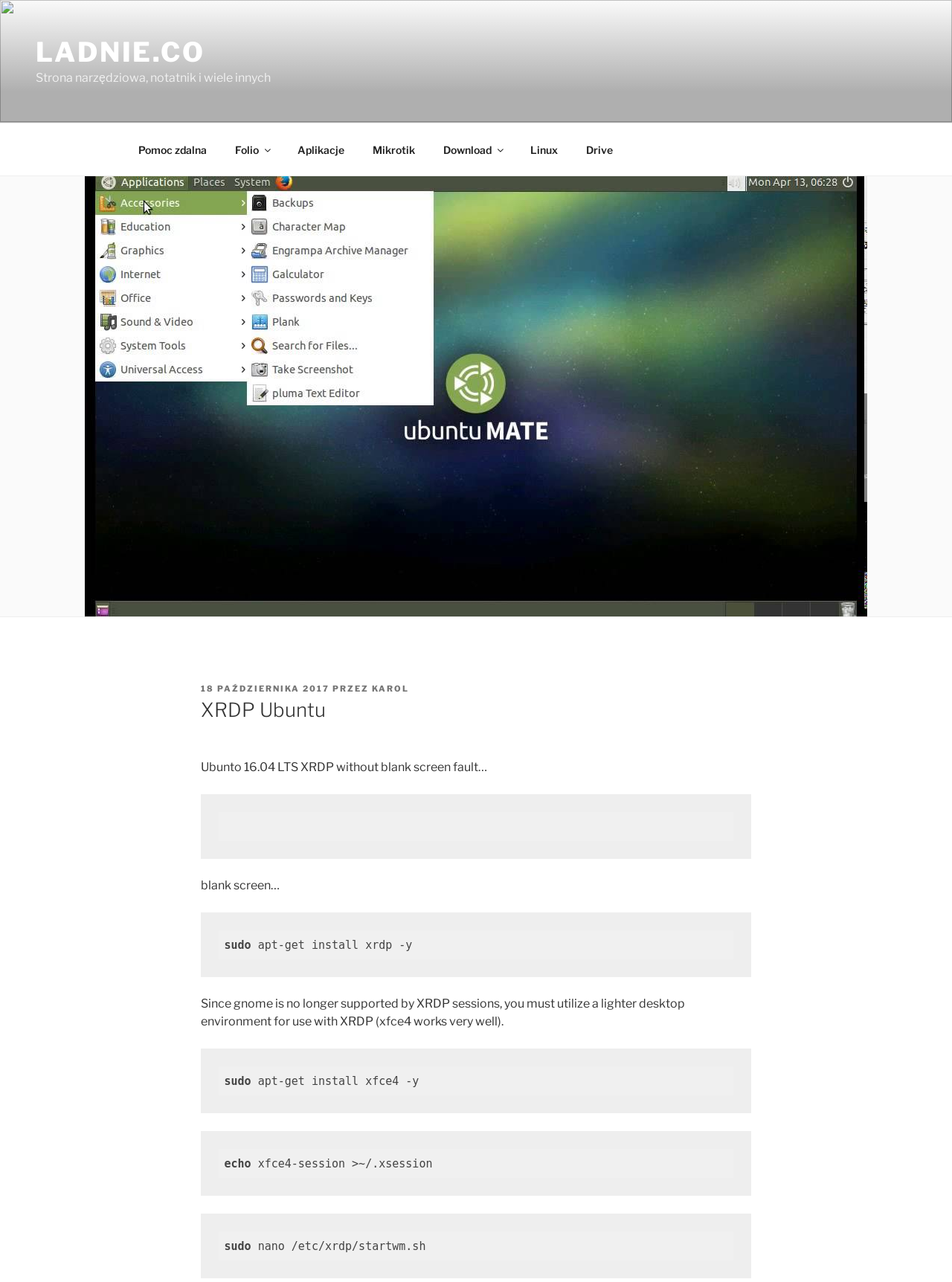Identify the bounding box coordinates of the part that should be clicked to carry out this instruction: "Click on the 'Linux' link".

[0.543, 0.102, 0.599, 0.131]